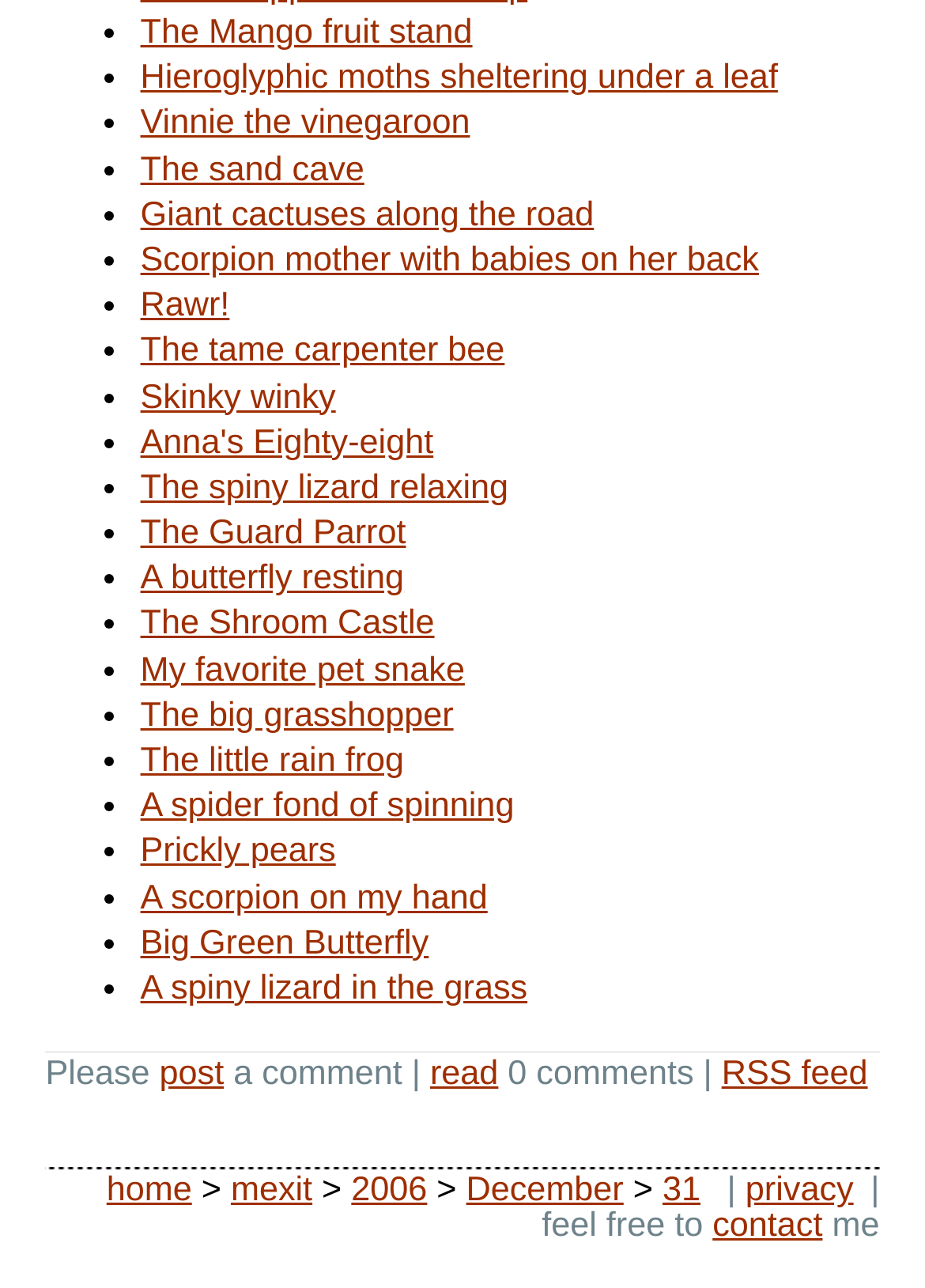How many links are on this webpage? Examine the screenshot and reply using just one word or a brief phrase.

159